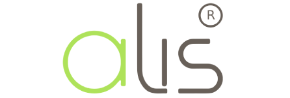Provide an in-depth description of the image.

The image features a modern logo for "Alisarch," characterized by a sleek and contemporary design. The logo prominently displays the stylized text "alis" in lowercase, with the letter "a" creatively represented in a circular format, rendered in a vibrant green hue. The rest of the text "l," "i," and "s" appear in a sophisticated gray, enhancing the overall aesthetic. Adjacent to this text is the letter "®," indicating that "Alisarch" is a registered trademark. This logo embodies a fresh and professional identity, suggesting an innovative approach in design and branding.